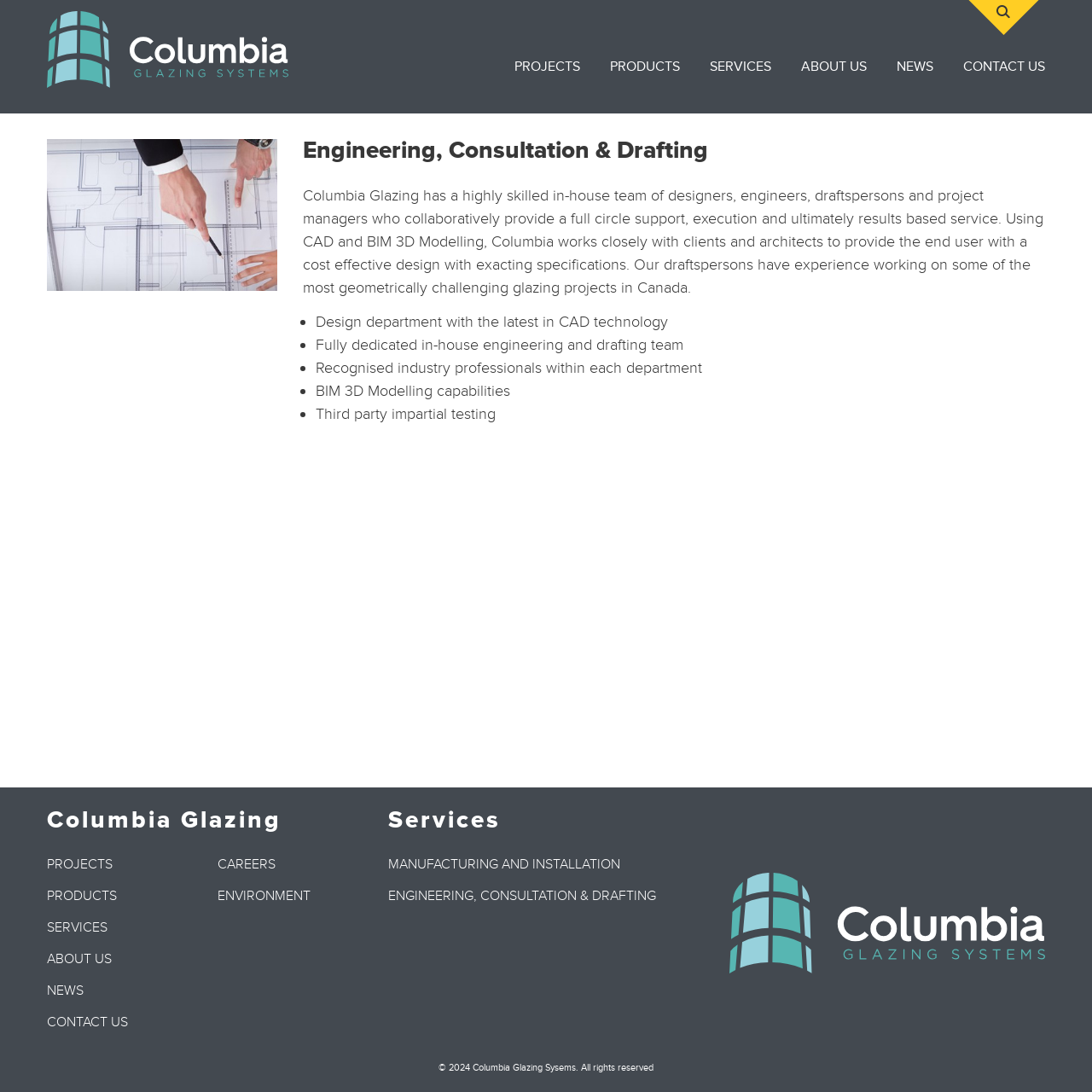Please find the bounding box coordinates for the clickable element needed to perform this instruction: "Click the 'site logo' link".

[0.043, 0.01, 0.332, 0.104]